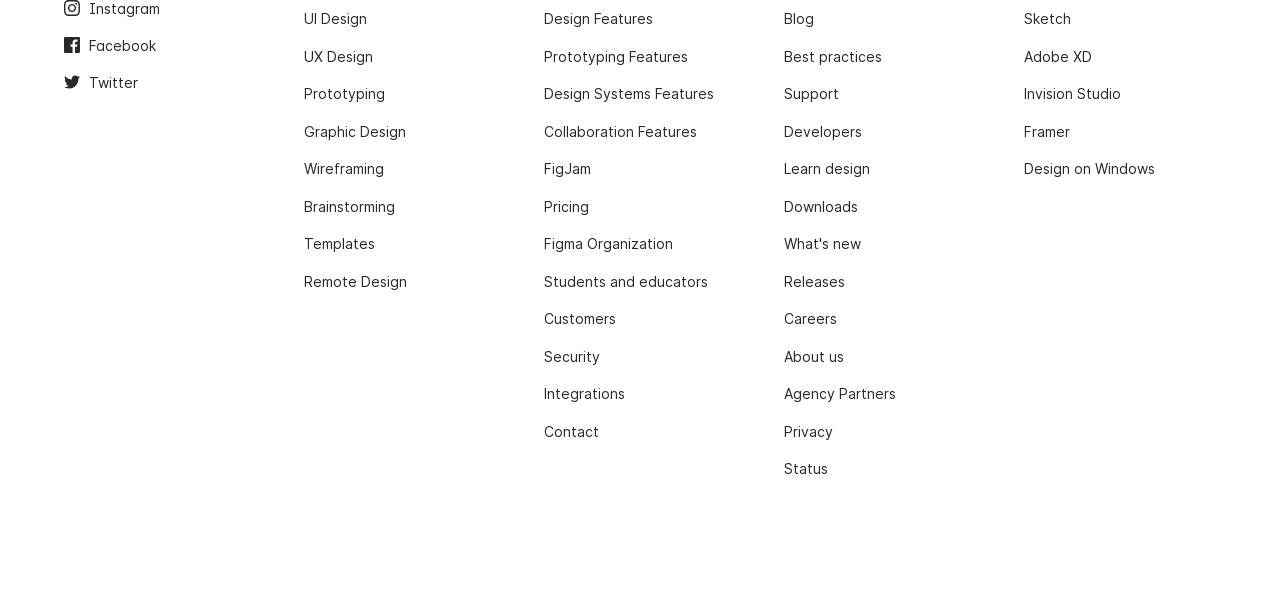Determine the bounding box coordinates of the clickable region to carry out the instruction: "Learn about Figma Organization".

[0.425, 0.379, 0.526, 0.431]